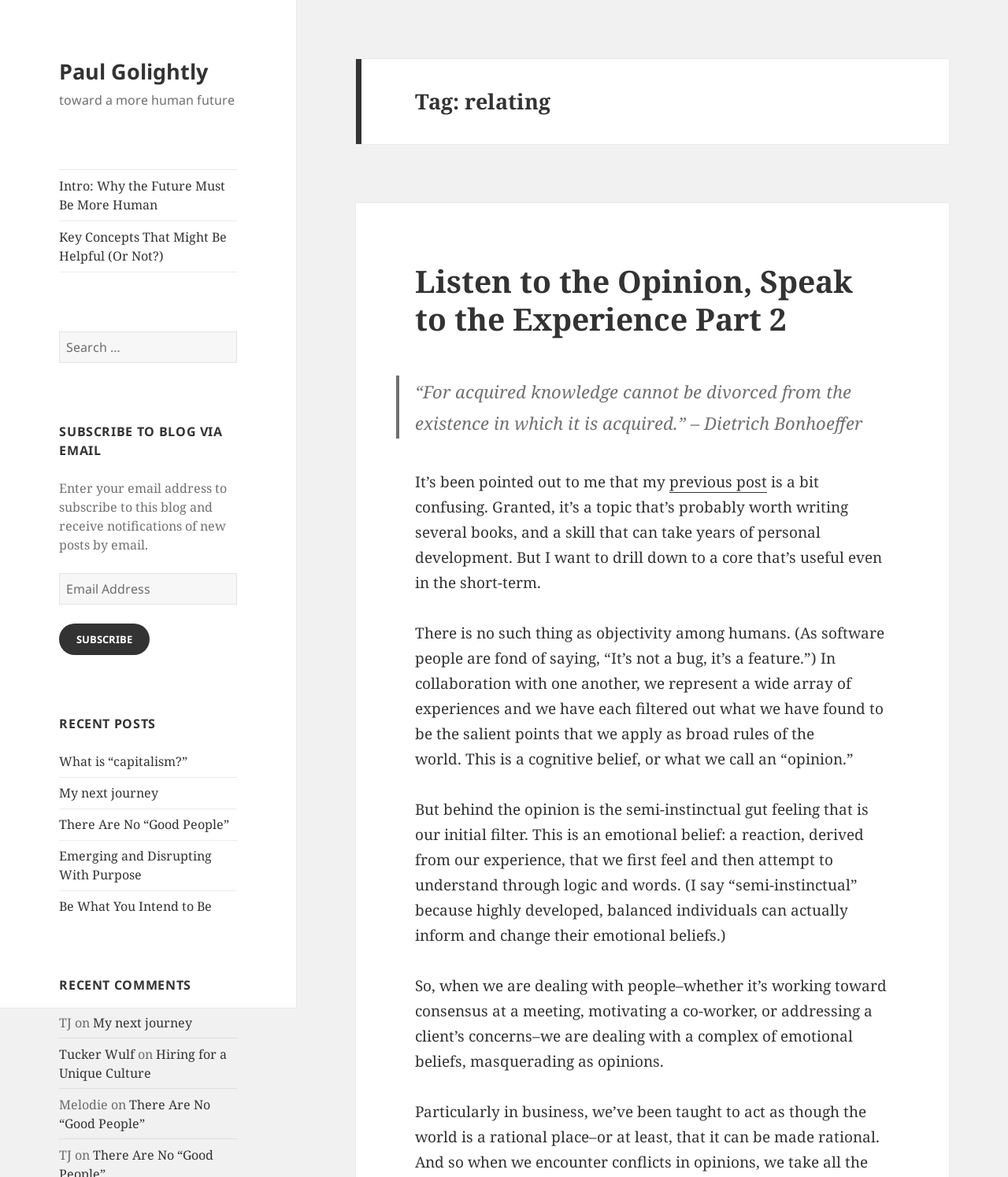Describe all the visual and textual components of the webpage comprehensively.

This webpage is titled "relating – Paul Golightly" and has a prominent link to the author's name at the top left corner. Below the title, there is a tagline "toward a more human future". The page is divided into several sections, with a navigation menu on the left side.

The first section is an introduction, with a link to "Intro: Why the Future Must Be More Human" and another link to "Key Concepts That Might Be Helpful (Or Not?)". Below this, there is a search bar with a button labeled "Search" and a heading "SUBSCRIBE TO BLOG VIA EMAIL" with a text box to enter an email address and a "SUBSCRIBE" button.

The next section is titled "RECENT POSTS" and displays a list of five links to recent blog posts, including "What is “capitalism?”", "My next journey", and "There Are No “Good People”". 

Below this, there is a section titled "RECENT COMMENTS" with a list of comments from users, including links to the posts they commented on. Each comment is displayed with the commenter's name and the post title.

On the right side of the page, there is a header section with a tag "Tag: relating" and a heading "Listen to the Opinion, Speak to the Experience Part 2" with a link to the corresponding blog post. Below this, there is a blockquote with a quote from Dietrich Bonhoeffer, followed by a lengthy article discussing the importance of understanding emotional beliefs and opinions in human interactions. The article is divided into several paragraphs, with links to other blog posts and quotes from the author.